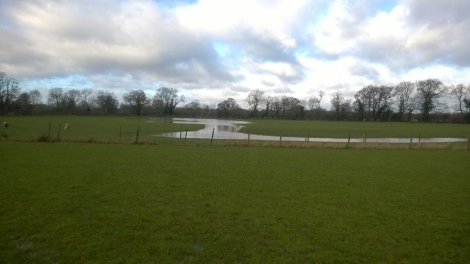Describe all the elements in the image with great detail.

In this image, a scenic rural landscape is portrayed, showcasing a vast expanse of green grassland, likely a pasture. In the background, the land is partially flooded, with a winding body of water reflecting the overcast sky. The water’s presence indicates recent rain, as suggested by the surrounding lushness of the grass. On the horizon, a line of trees adds depth to the scene, silhouetted against a backdrop of billowing clouds that hint at a dynamic weather pattern. This image captures the interplay between nature and weather, illustrating the effects of seasonal changes on the landscape. The tranquil yet slightly somber mood evokes a sense of contemplation about the environment and the resilience of nature.